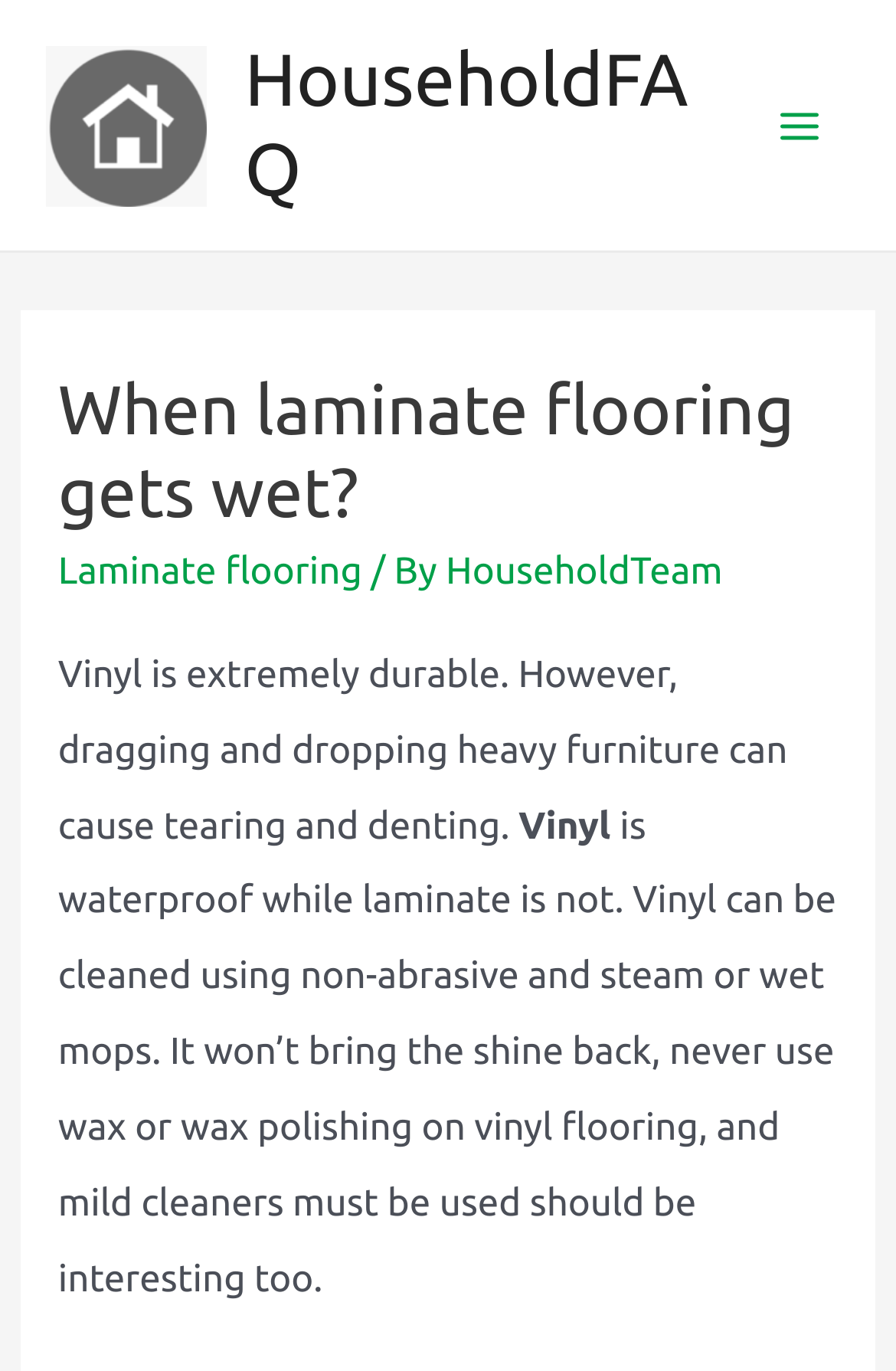For the given element description Laminate flooring, determine the bounding box coordinates of the UI element. The coordinates should follow the format (top-left x, top-left y, bottom-right x, bottom-right y) and be within the range of 0 to 1.

[0.065, 0.402, 0.404, 0.432]